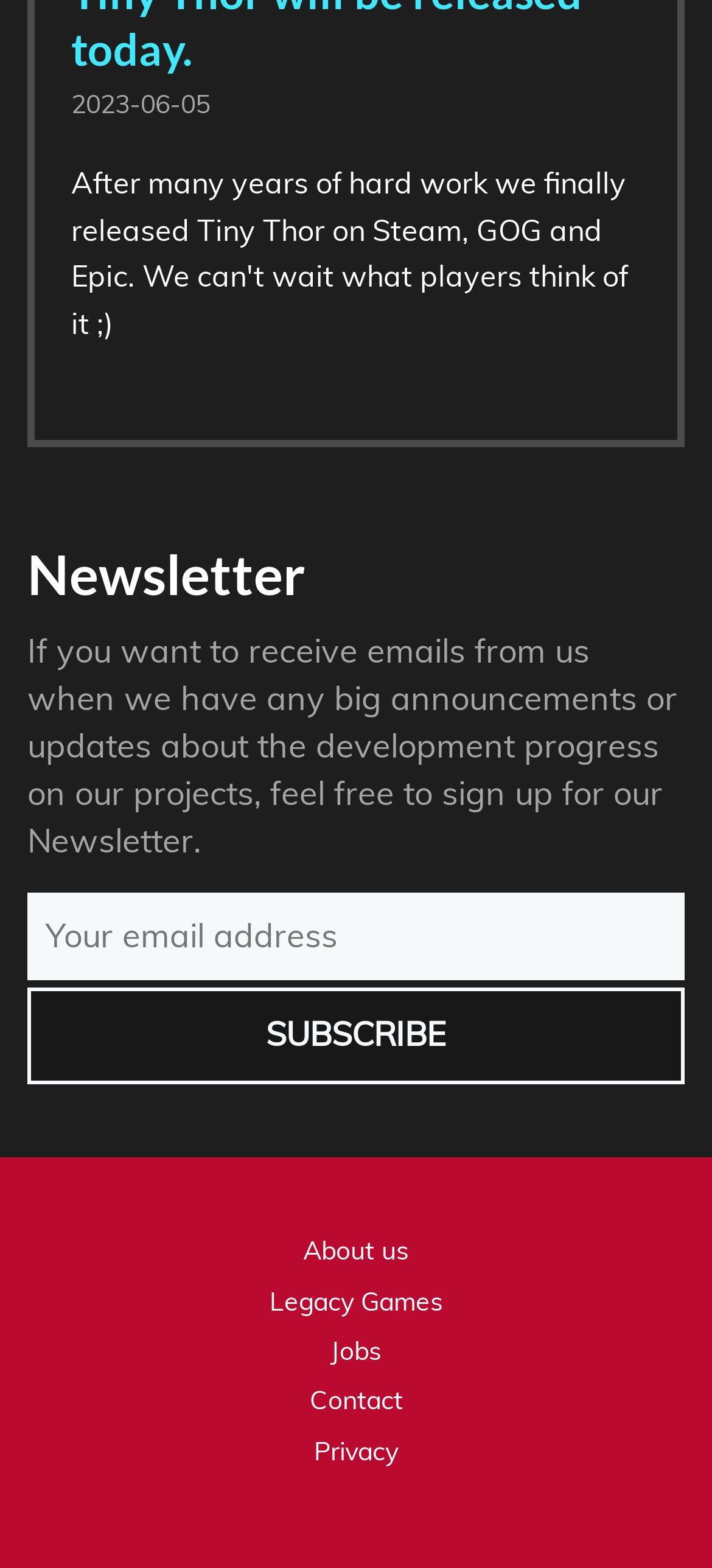Given the description of the UI element: "value="Subscribe"", predict the bounding box coordinates in the form of [left, top, right, bottom], with each value being a float between 0 and 1.

[0.038, 0.63, 0.962, 0.692]